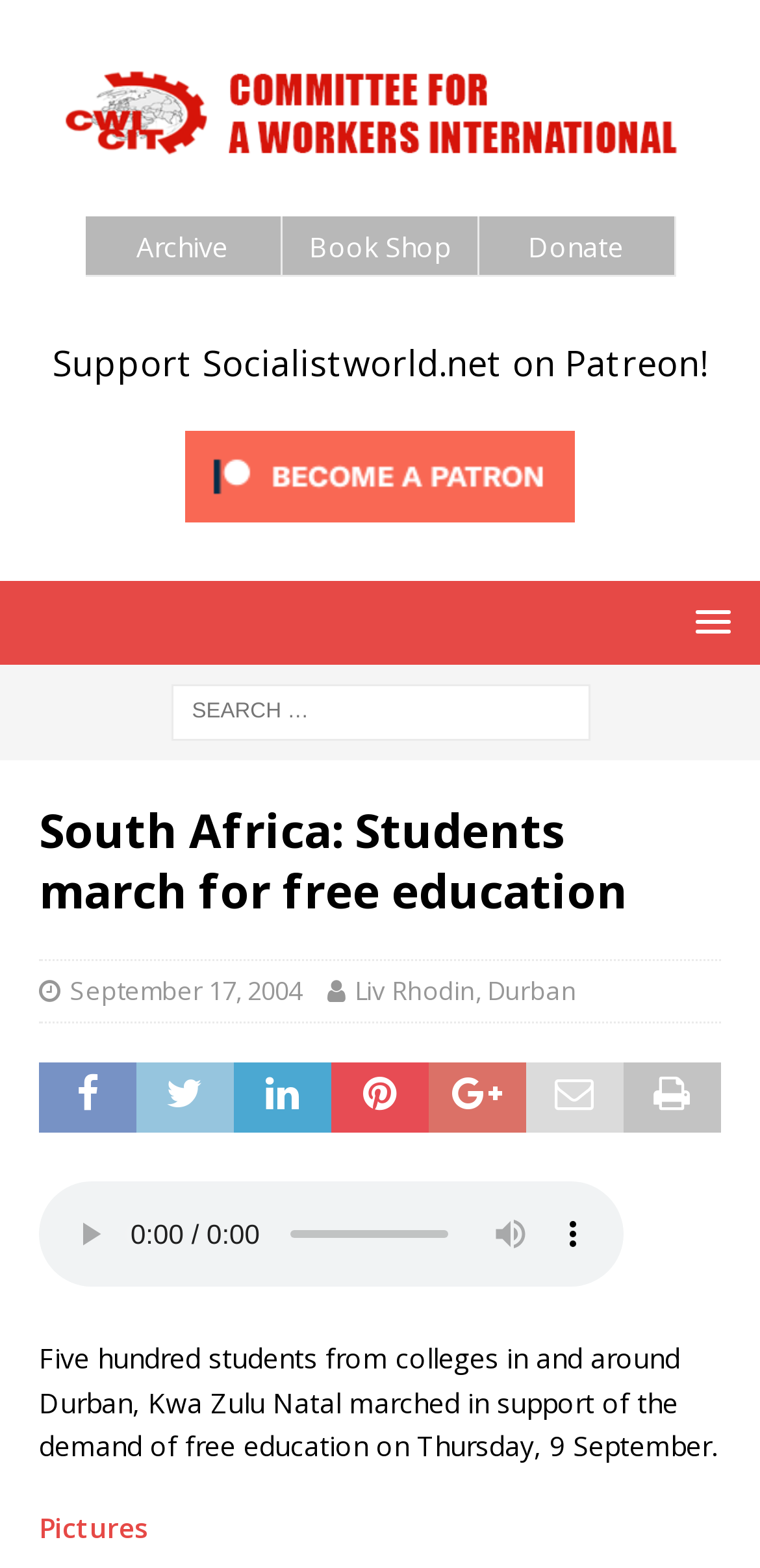Locate the primary headline on the webpage and provide its text.

South Africa: Students march for free education